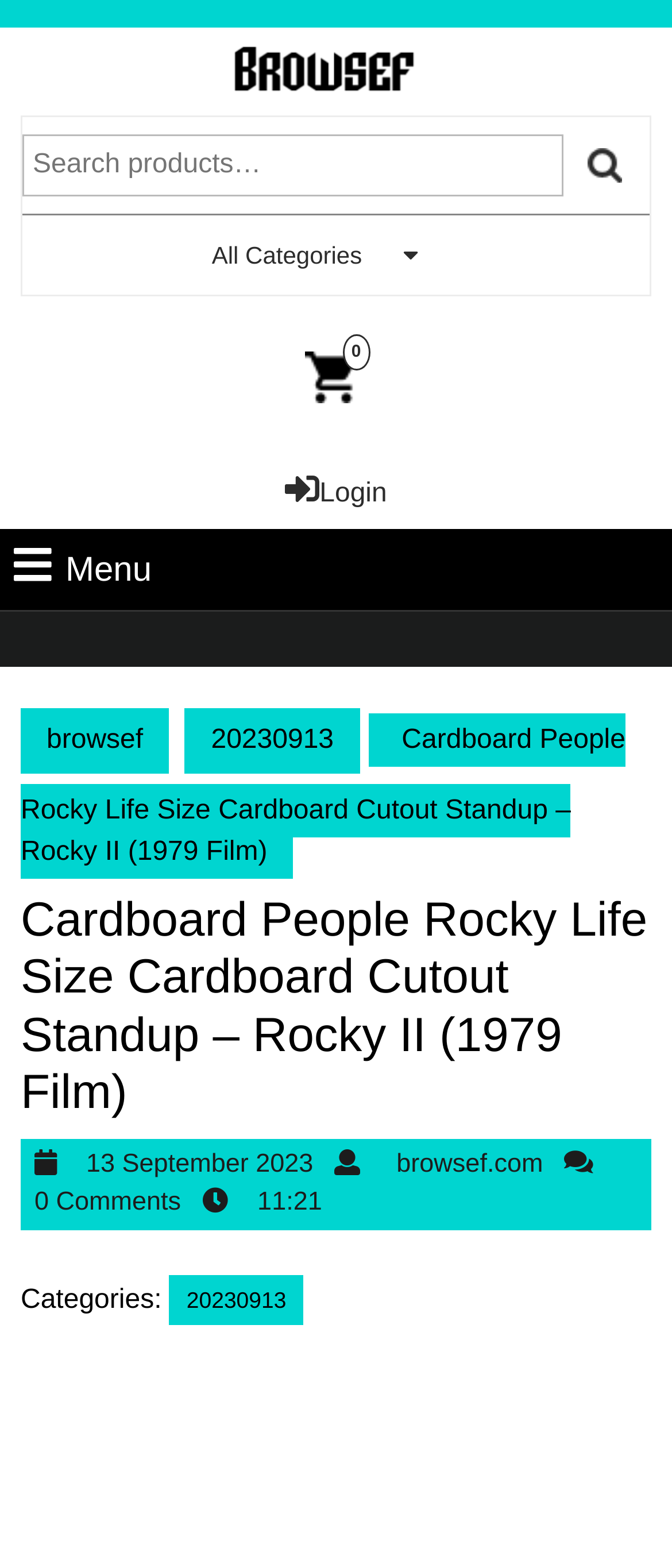Determine the bounding box coordinates for the clickable element to execute this instruction: "Visit the homepage". Provide the coordinates as four float numbers between 0 and 1, i.e., [left, top, right, bottom].

[0.031, 0.452, 0.251, 0.493]